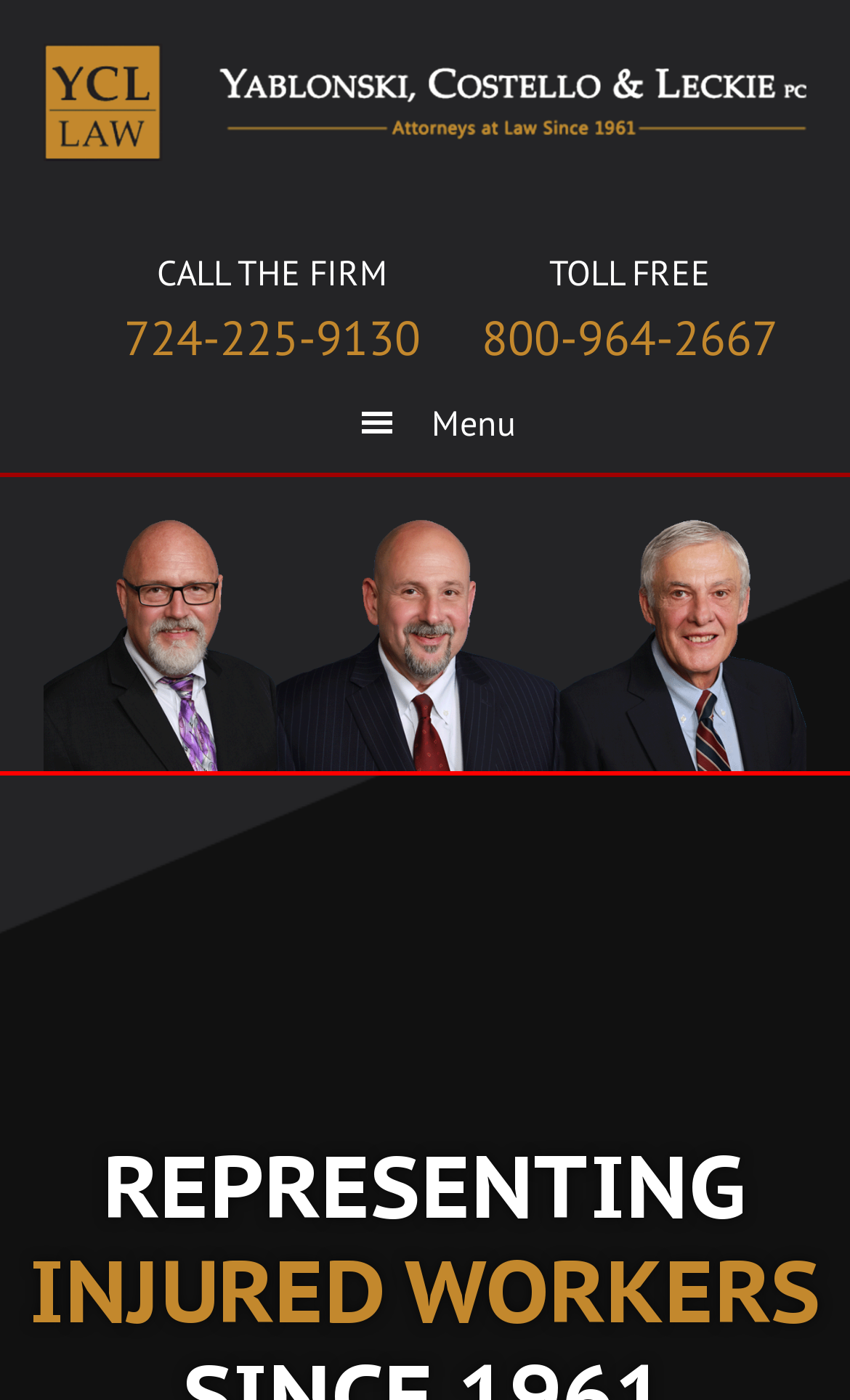What is the purpose of the search box?
Use the image to answer the question with a single word or phrase.

Search the website